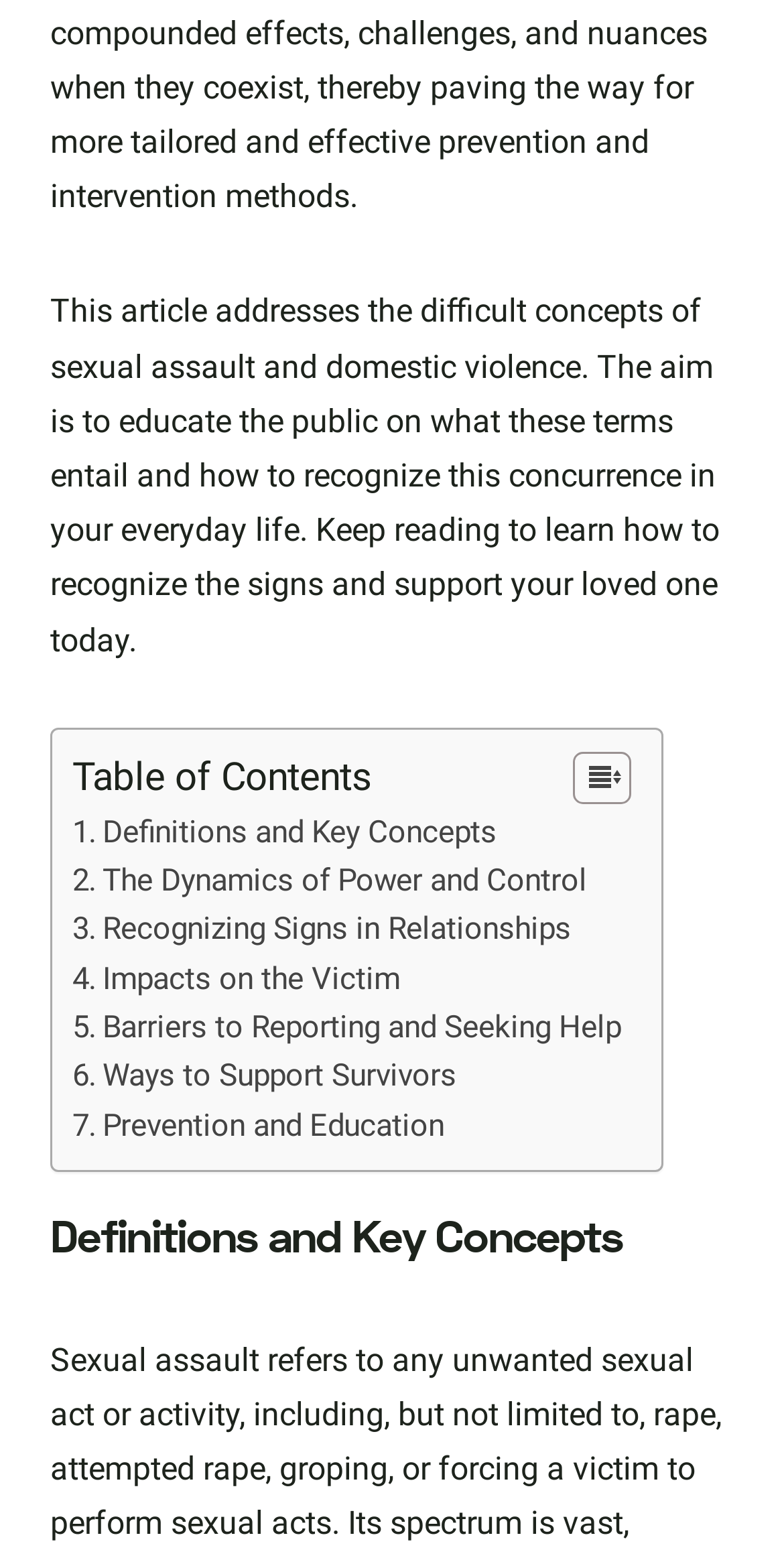Please locate the bounding box coordinates of the element's region that needs to be clicked to follow the instruction: "Learn about 'Recognizing Signs in Relationships'". The bounding box coordinates should be provided as four float numbers between 0 and 1, i.e., [left, top, right, bottom].

[0.131, 0.582, 0.728, 0.605]